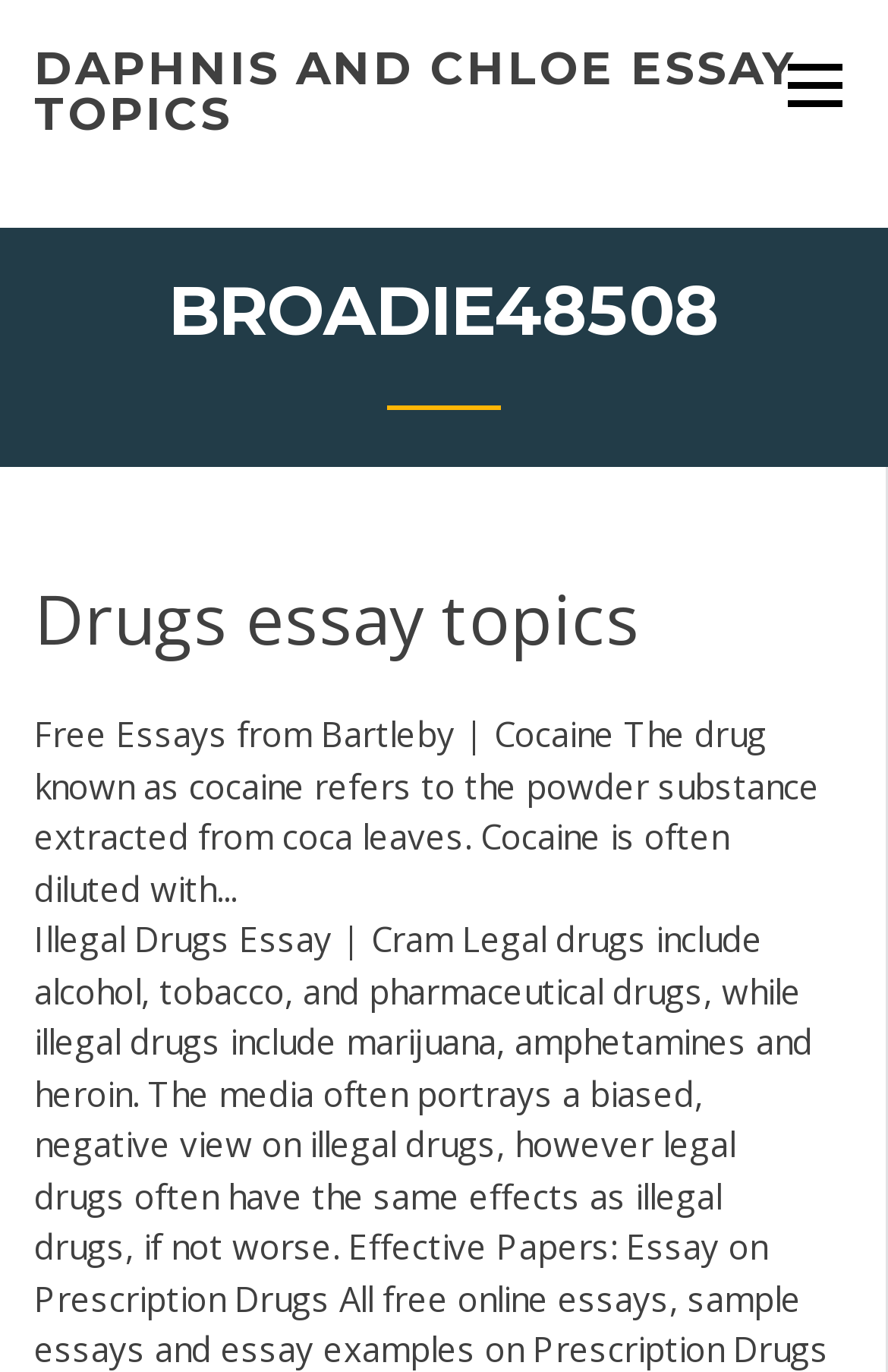Identify the bounding box for the given UI element using the description provided. Coordinates should be in the format (top-left x, top-left y, bottom-right x, bottom-right y) and must be between 0 and 1. Here is the description: daphnis and chloe essay topics

[0.038, 0.03, 0.895, 0.103]